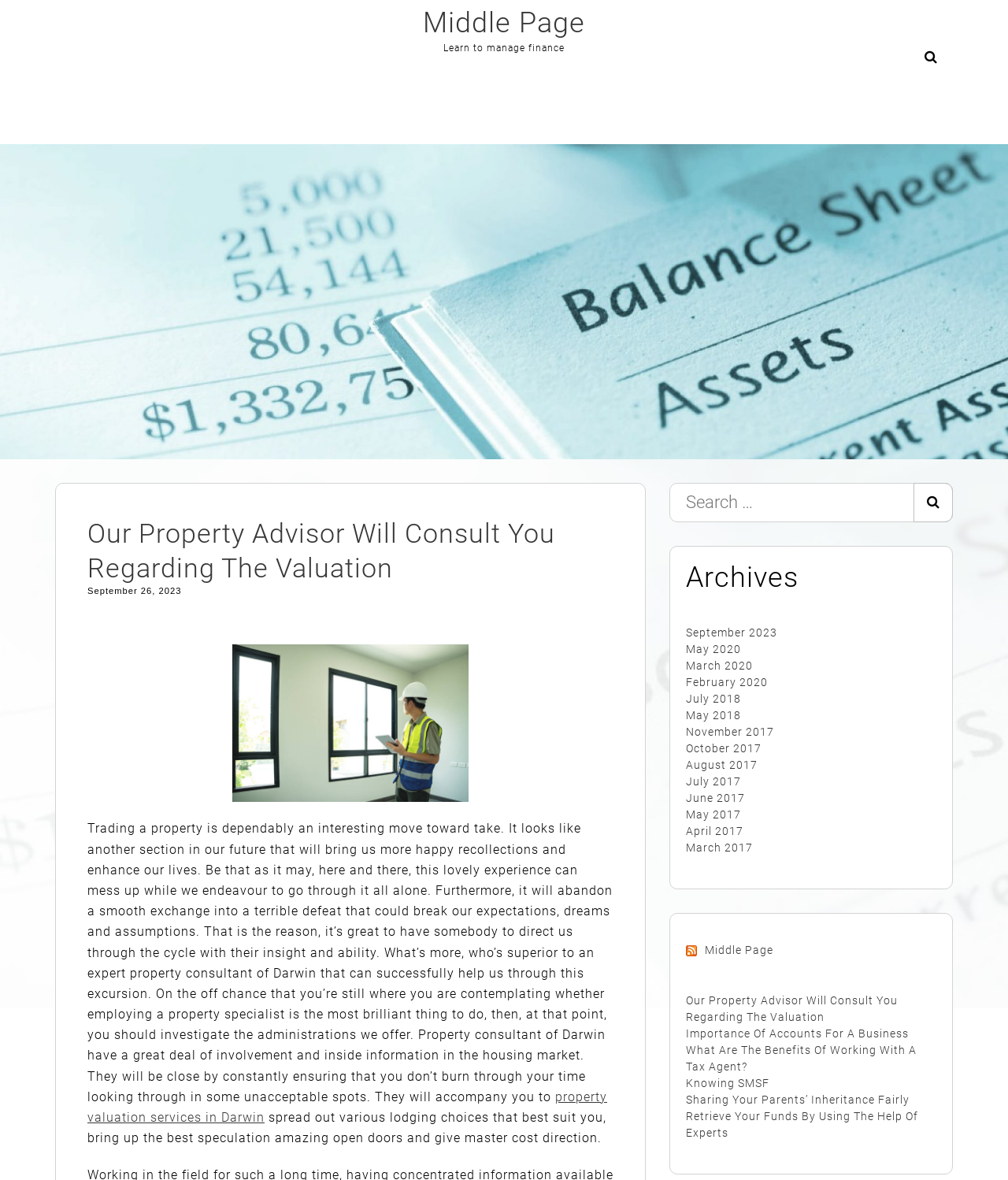Please determine the bounding box coordinates, formatted as (top-left x, top-left y, bottom-right x, bottom-right y), with all values as floating point numbers between 0 and 1. Identify the bounding box of the region described as: Search

[0.906, 0.409, 0.945, 0.442]